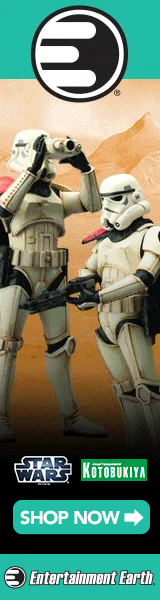Craft a descriptive caption that covers all aspects of the image.

The image features a vibrant advertisement from Entertainment Earth, showcasing figurines inspired by the "Star Wars" universe. Prominently displayed are two Stormtrooper action figures, poised in dynamic poses that evoke their role in the iconic franchise. The top left corner features the Entertainment Earth logo, inviting fans to explore their collection. Below the figures, the ad includes a call-to-action button labeled "SHOP NOW," encouraging viewers to shop the latest offerings. The background features a warm, sandy landscape reminiscent of desert planets, adding to the sci-fi ambiance of the imagery. Additionally, the bottom left corner is adorned with logos from "Star Wars" and "Kotobukiya," linking these collectibles to their beloved origins. This advertisement effectively appeals to collectors and fans alike, inviting them to enhance their "Star Wars" memorabilia.